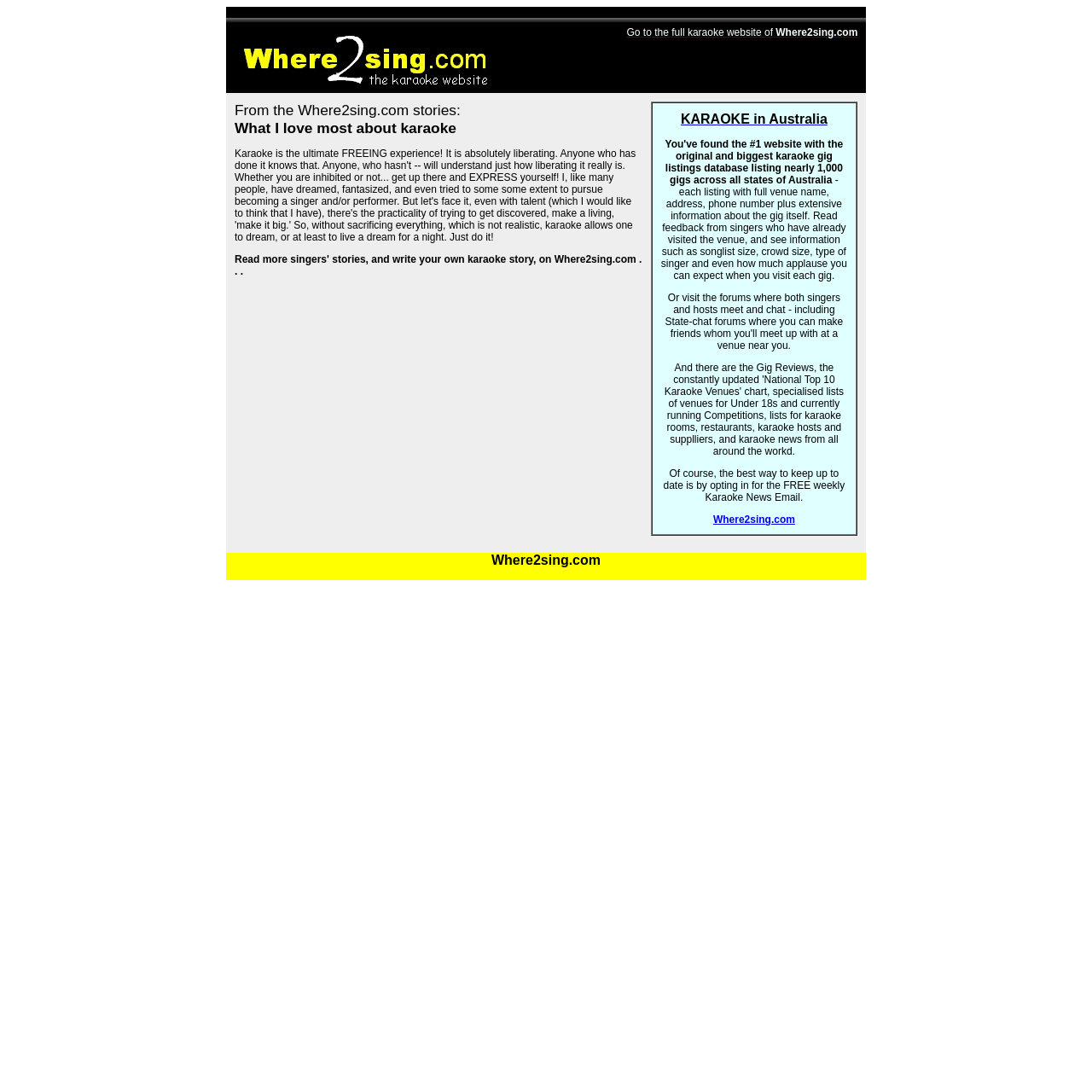Use one word or a short phrase to answer the question provided: 
What is the purpose of the website?

Karaoke community and resources